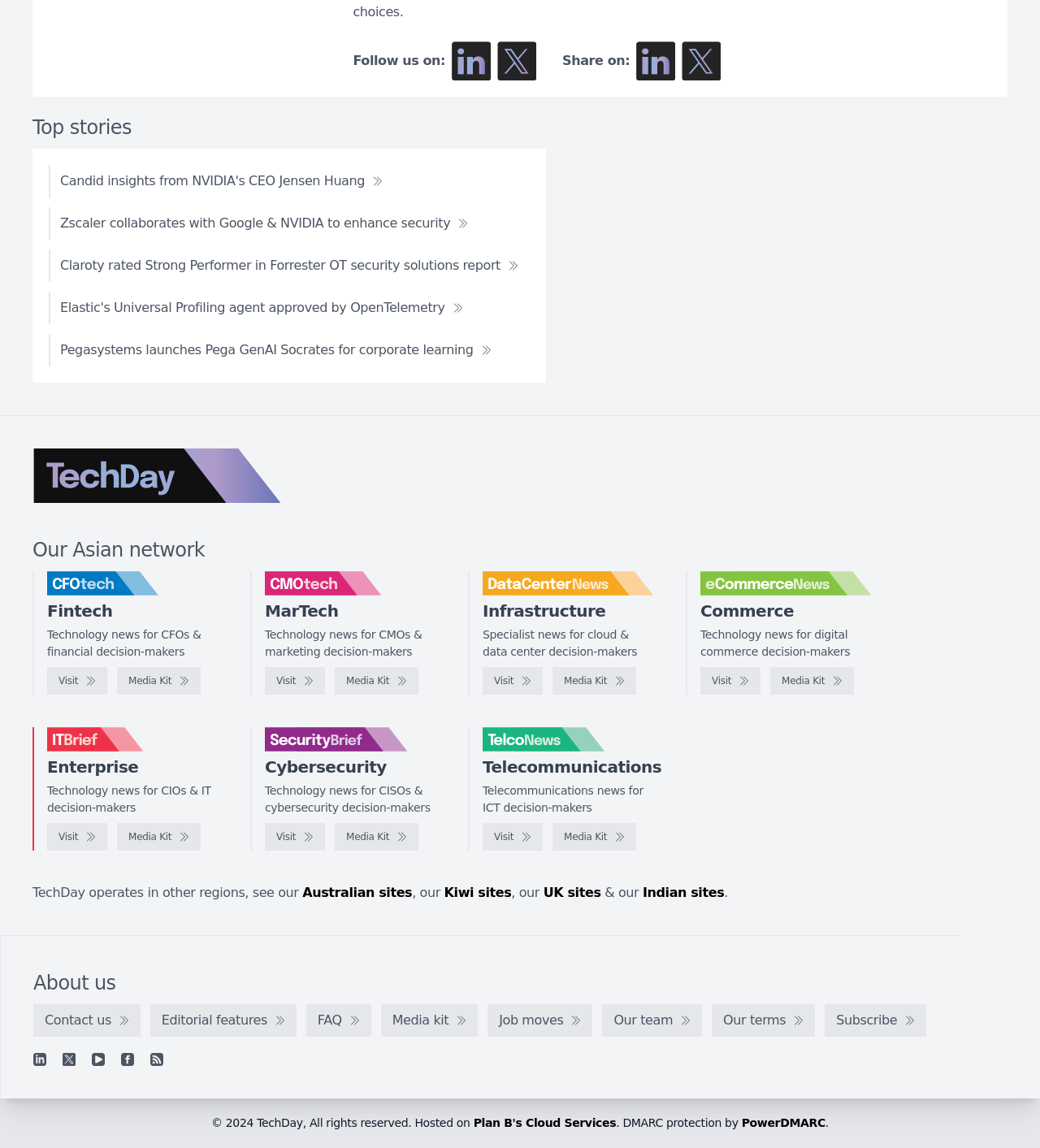What type of news does the 'TechDay' logo represent?
Based on the image, give a concise answer in the form of a single word or short phrase.

Technology news